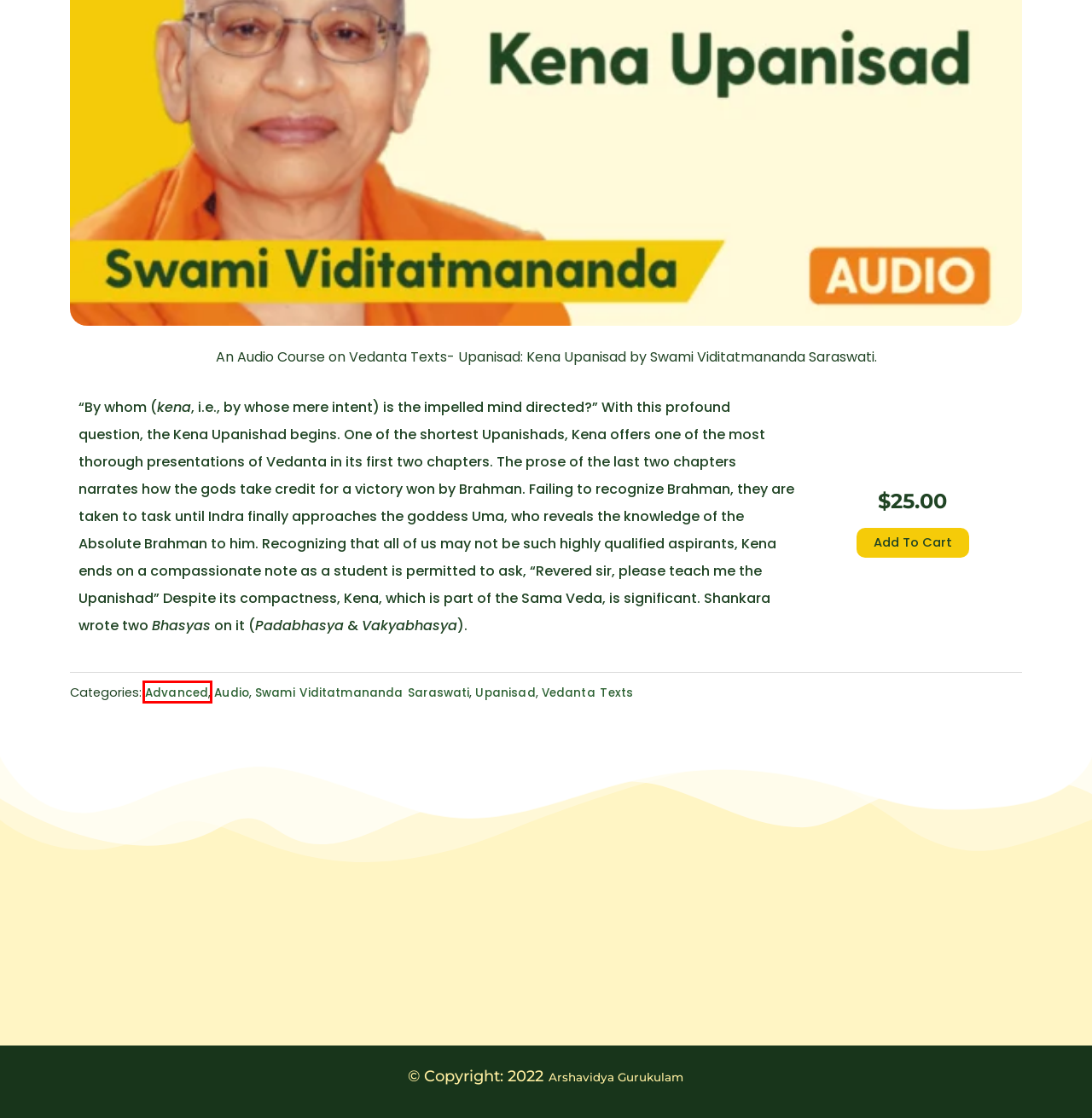Review the screenshot of a webpage that includes a red bounding box. Choose the most suitable webpage description that matches the new webpage after clicking the element within the red bounding box. Here are the candidates:
A. Audio – AVG Courses
B. Upanisad – AVG Courses
C. Swami Viditatmananda Saraswati – AVG Courses
D. Vedanta Texts – AVG Courses
E. Advanced – AVG Courses
F. AVG Bookstore – A unit of Arsha Vidya Gurukulam
G. My Account – AVG Courses
H. Dashboard – AVG Courses

E